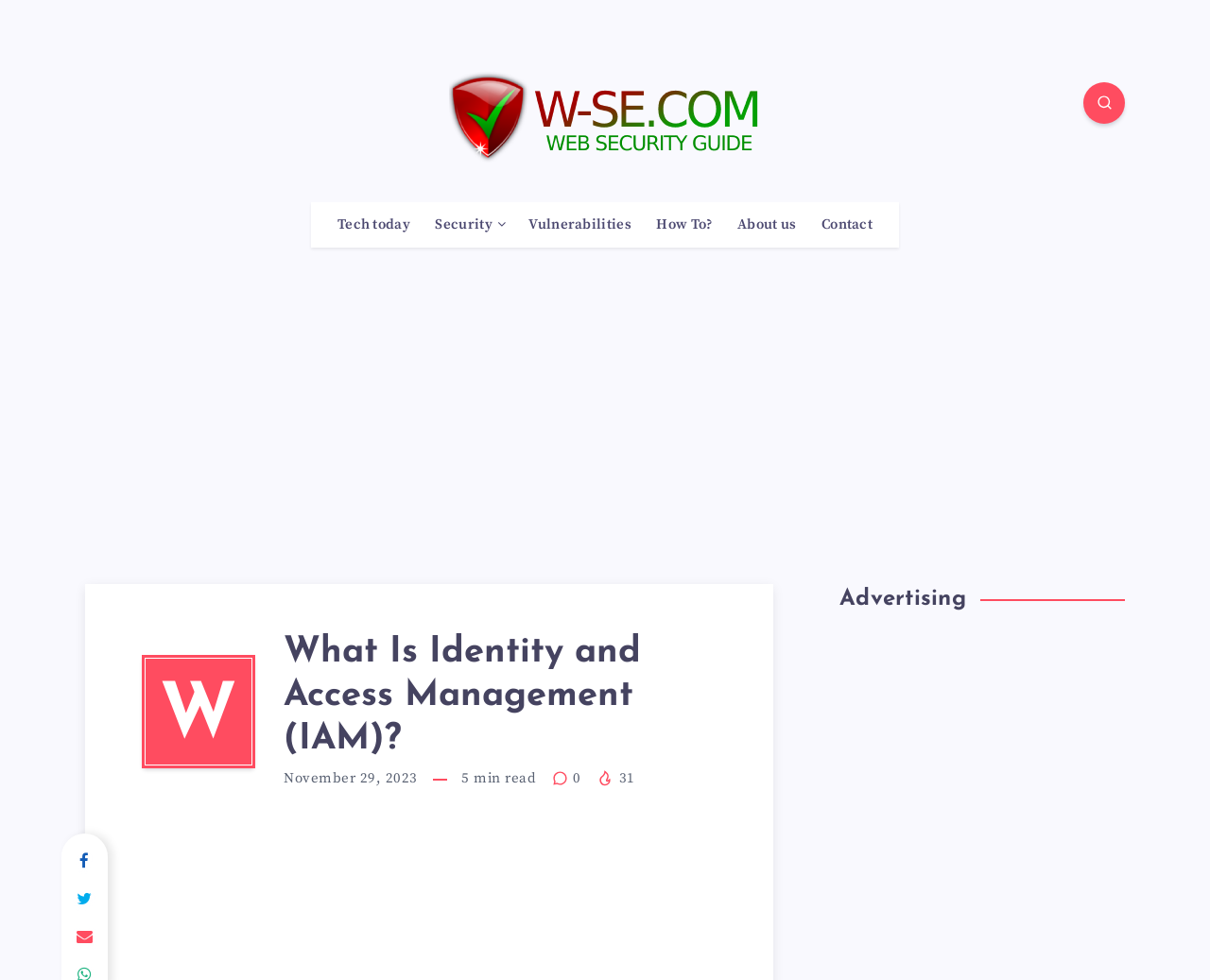Provide the bounding box coordinates of the HTML element this sentence describes: "Is BlueStacks Safe to Use?".

[0.752, 0.749, 0.906, 0.768]